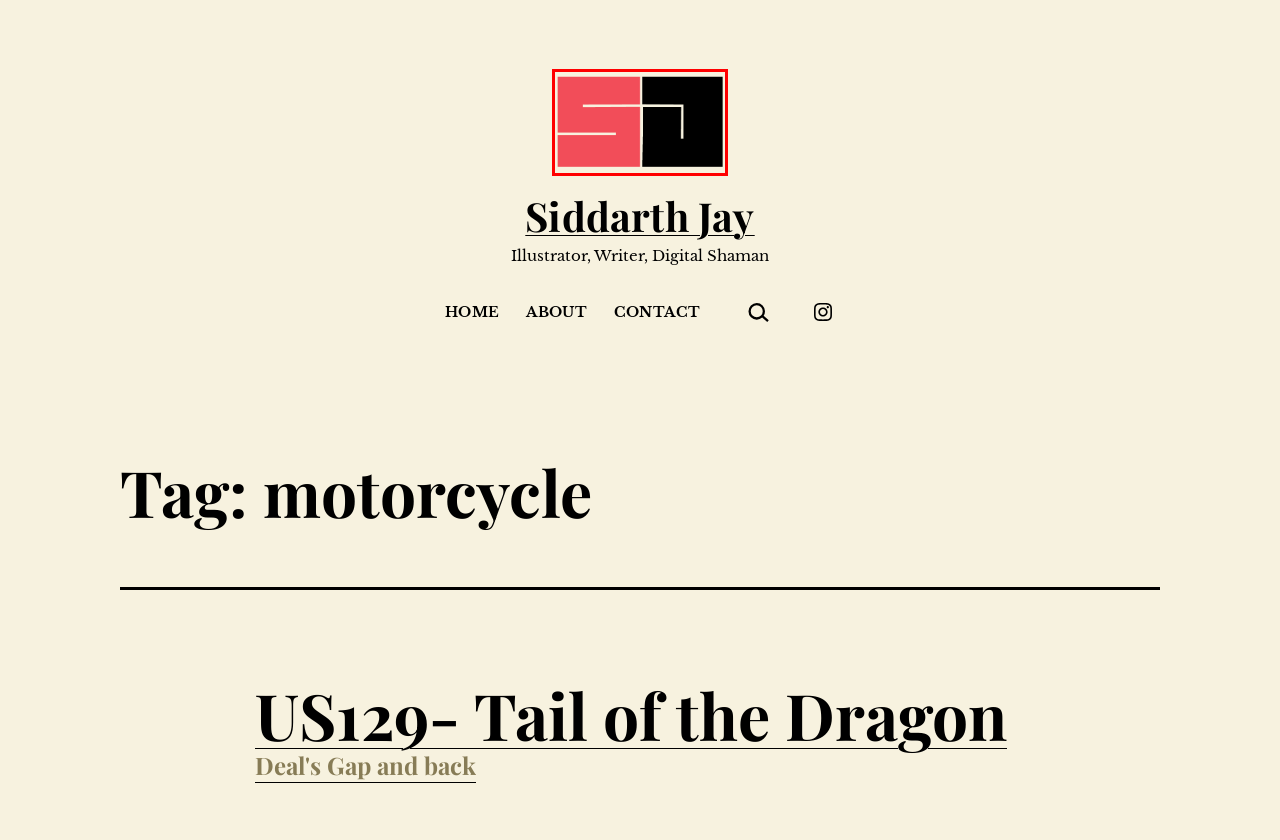Inspect the provided webpage screenshot, concentrating on the element within the red bounding box. Select the description that best represents the new webpage after you click the highlighted element. Here are the candidates:
A. June 2023 - Siddarth Jay
B. Contact - Siddarth Jay
C. interview - Siddarth Jay
D. US129- Tail of the Dragon - Siddarth Jay
E. I'm still here - Siddarth Jay
F. Siddarth Jay - Illustrator, Writer, Digital Shaman
G. About - Siddarth Jay
H. Blog Tool, Publishing Platform, and CMS – WordPress.org

F